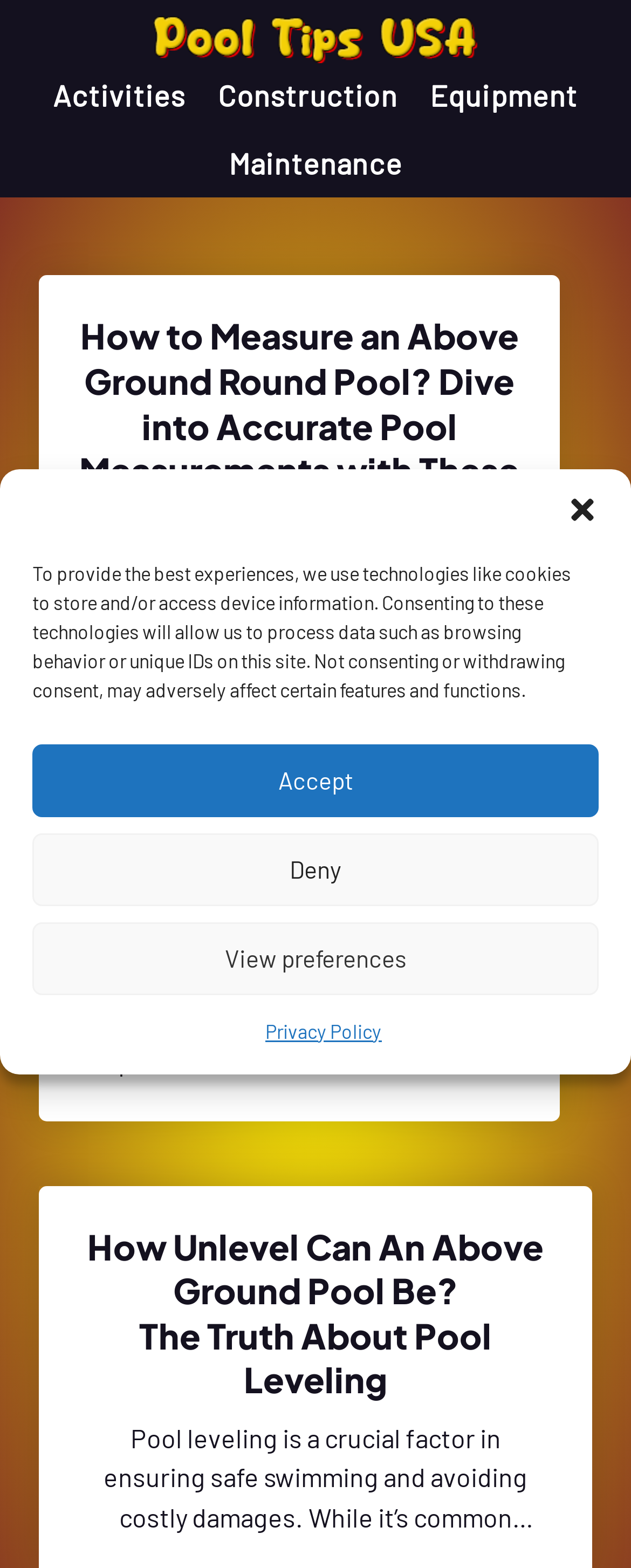Highlight the bounding box of the UI element that corresponds to this description: "Deny".

[0.051, 0.531, 0.949, 0.577]